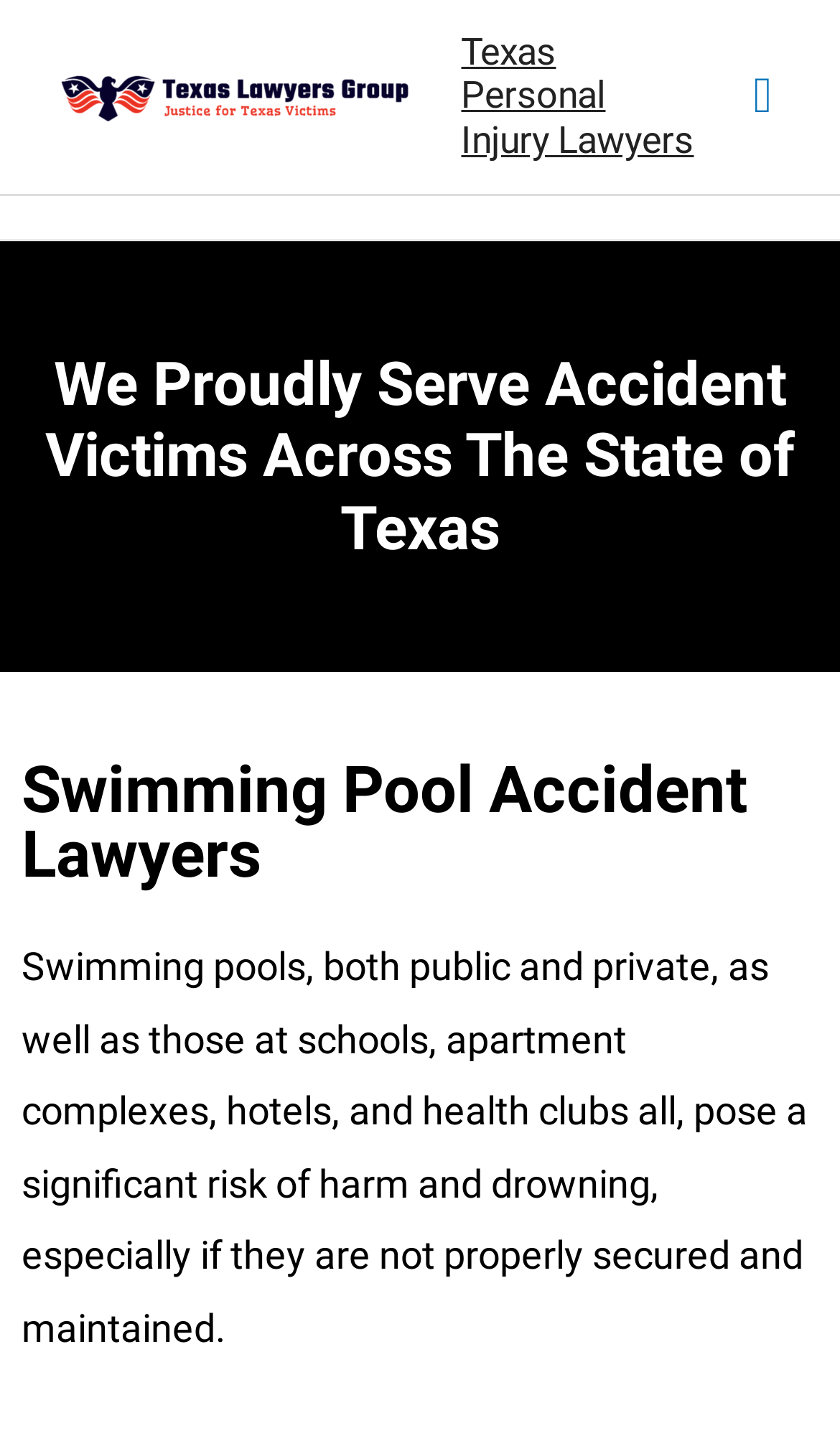Identify the bounding box for the element characterized by the following description: "Texas Personal Injury Lawyers".

[0.549, 0.021, 0.826, 0.113]